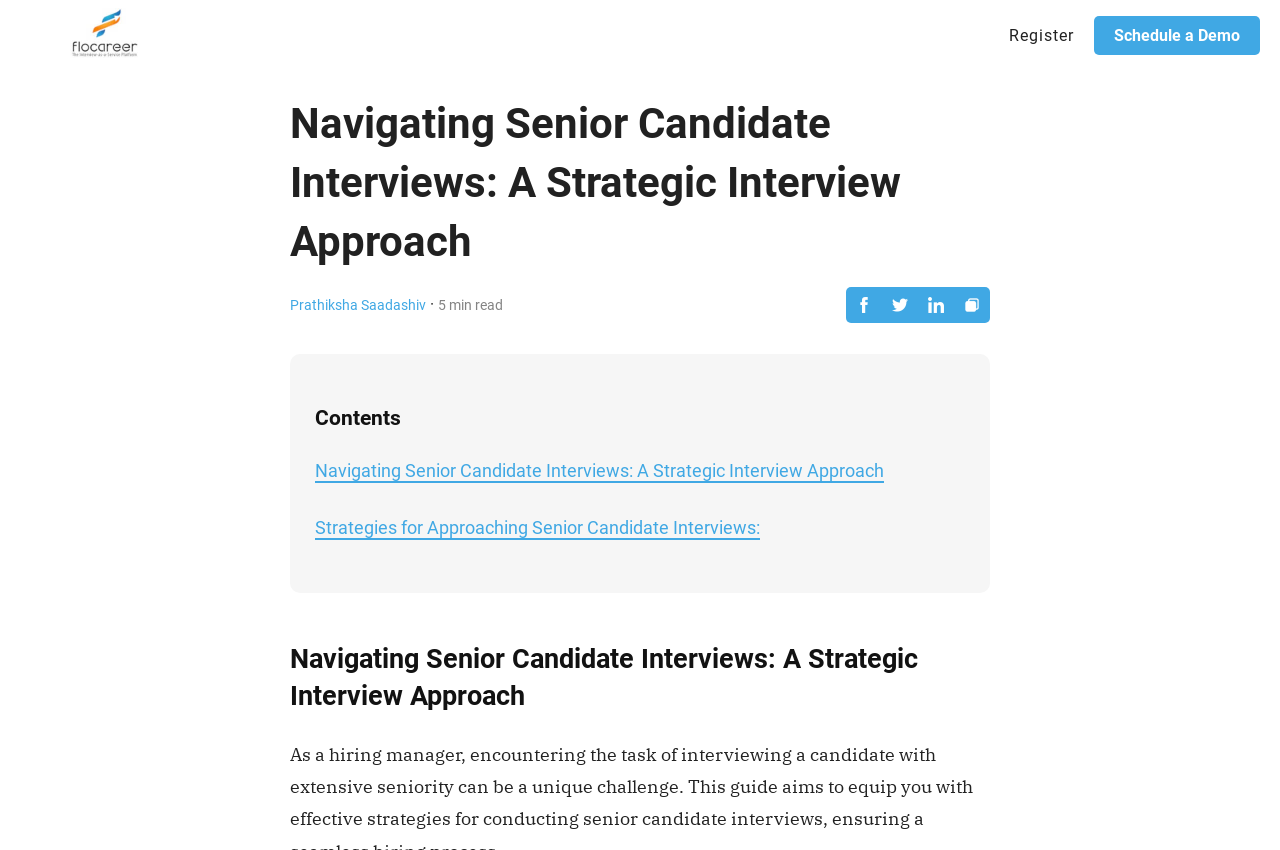Offer a detailed explanation of the webpage layout and contents.

This webpage is about navigating senior candidate interviews, with a strategic interview approach. At the top left, there is a FloCareer logo, and on the right side, there are two links: "Register" and "Schedule a Demo", with a button "Schedule a Demo" next to it. 

Below the top section, there is a main heading "Navigating Senior Candidate Interviews: A Strategic Interview Approach" in the middle of the page. Underneath the heading, there is a link to the author "Prathiksha Saadashiv" followed by a separator and a text indicating the article's reading time, "5 min read". 

On the right side of the author's link, there are three social media sharing links: "share on facebook", "share on twitter", and "share on linkedin", each accompanied by a corresponding icon. Next to the sharing links, there is a "copy to clipboard" icon.

Further down, there is a section with a heading "Contents" on the left side, followed by two links: the first one is the same as the main heading, and the second one is "Strategies for Approaching Senior Candidate Interviews:". 

At the bottom of the page, there is another instance of the main heading "Navigating Senior Candidate Interviews: A Strategic Interview Approach".